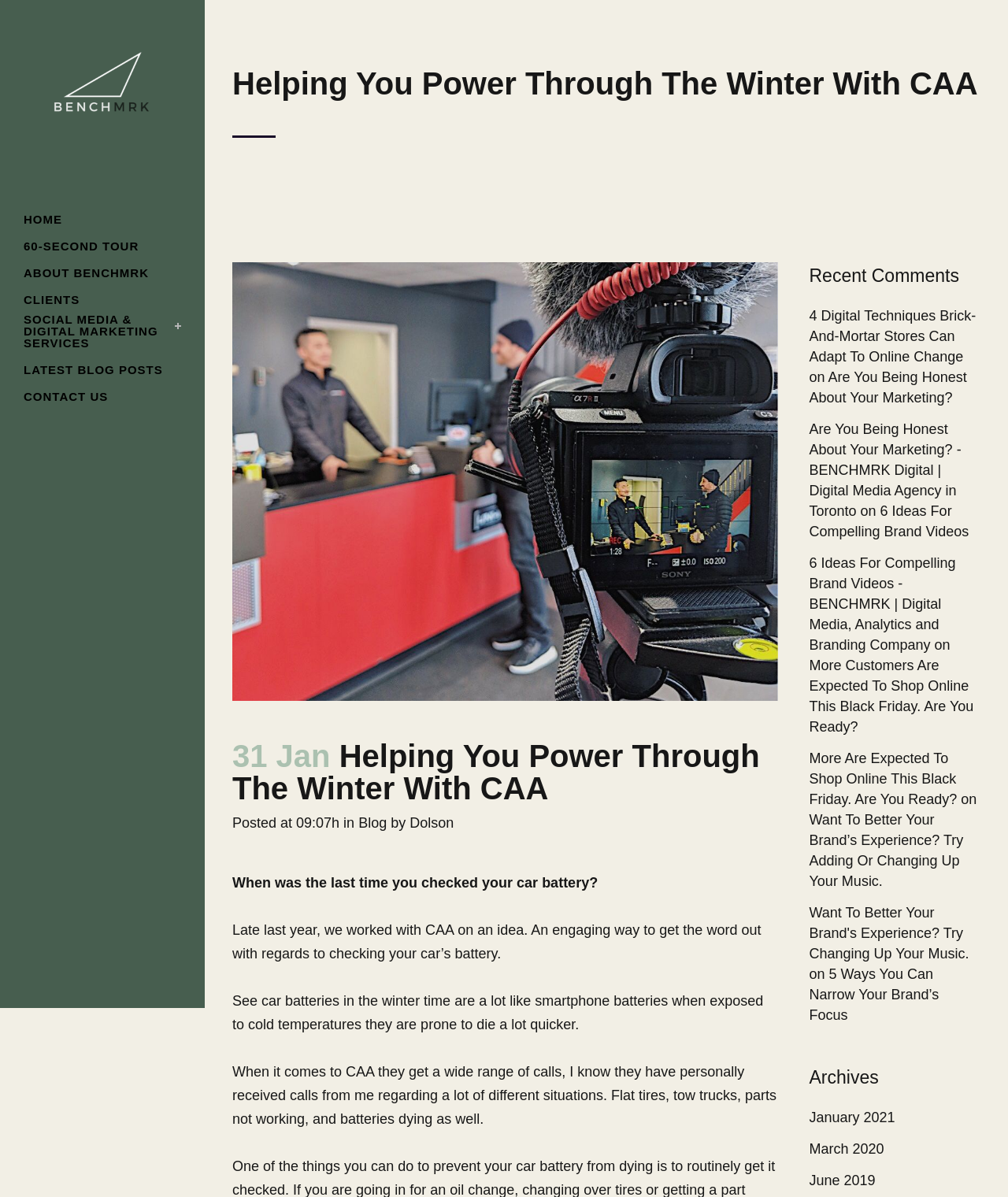Can you pinpoint the bounding box coordinates for the clickable element required for this instruction: "Read the latest blog post"? The coordinates should be four float numbers between 0 and 1, i.e., [left, top, right, bottom].

[0.23, 0.618, 0.771, 0.672]